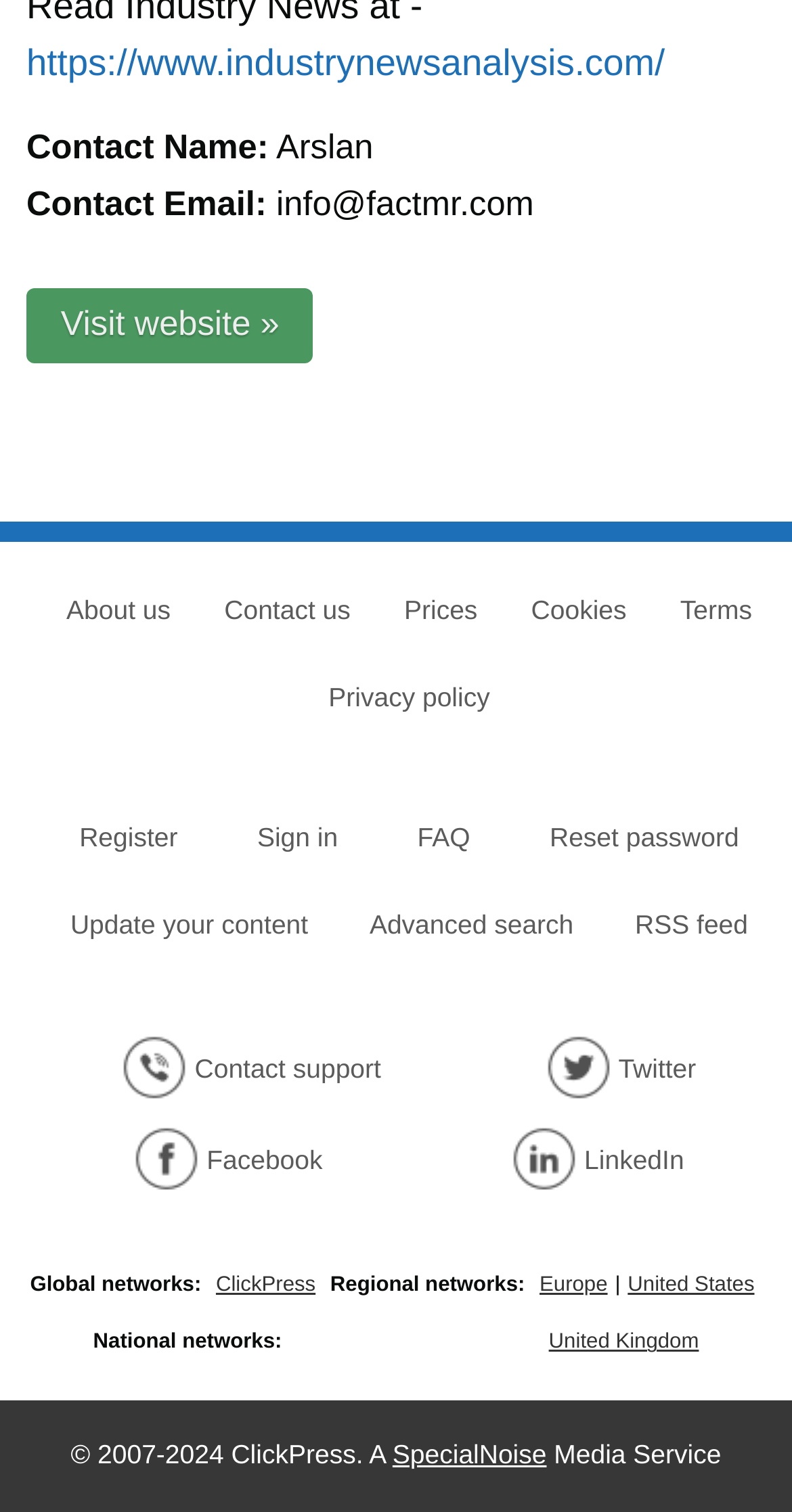What is the label above 'ClickPress'?
Please provide a single word or phrase as the answer based on the screenshot.

Global networks: